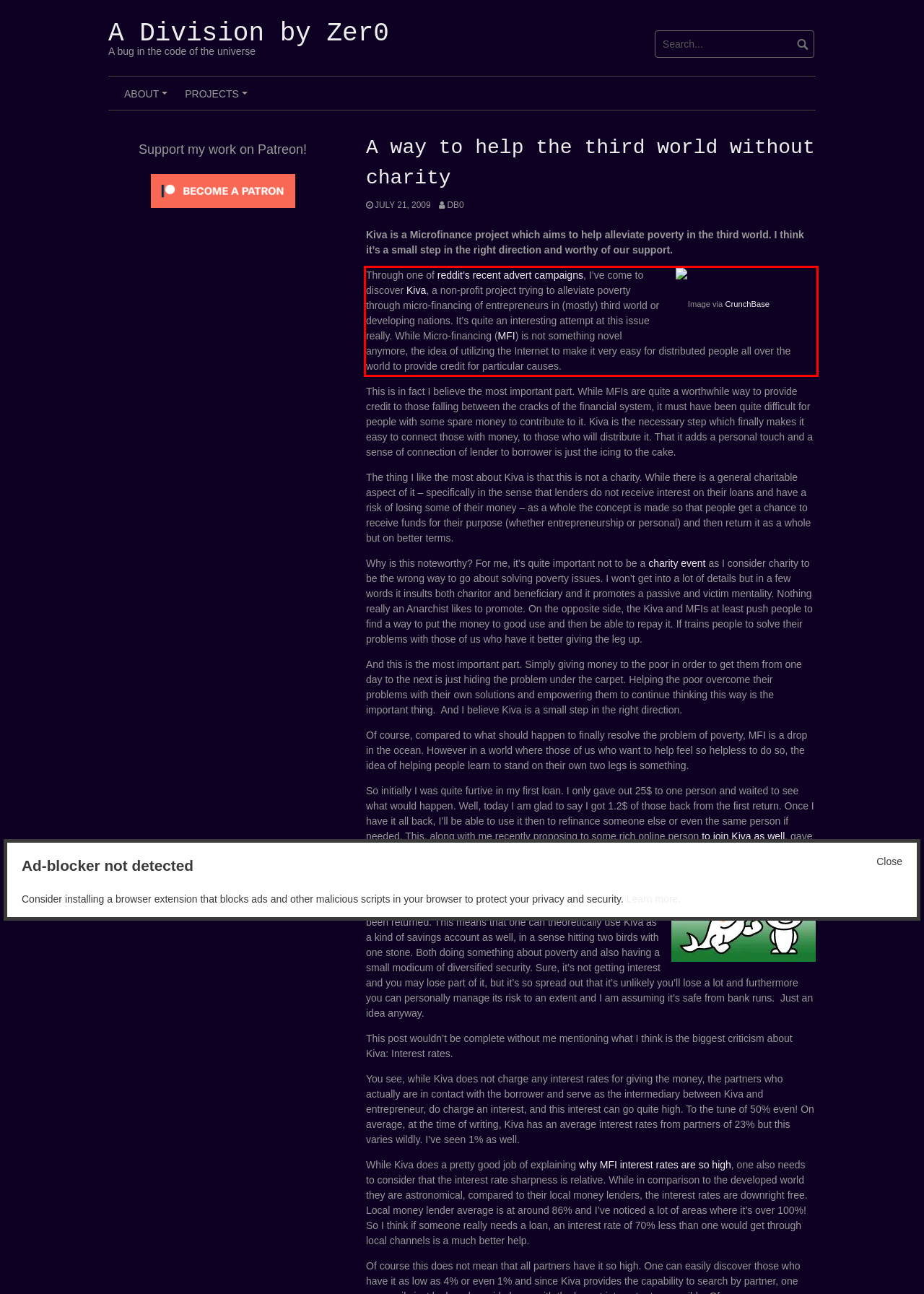Perform OCR on the text inside the red-bordered box in the provided screenshot and output the content.

Through one of reddit’s recent advert campaigns, I’ve come to discover Kiva, a non-profit project trying to alleviate poverty through micro-financing of entrepreneurs in (mostly) third world or developing nations. It’s quite an interesting attempt at this issue really. While Micro-financing (MFI) is not something novel anymore, the idea of utilizing the Internet to make it very easy for distributed people all over the world to provide credit for particular causes.